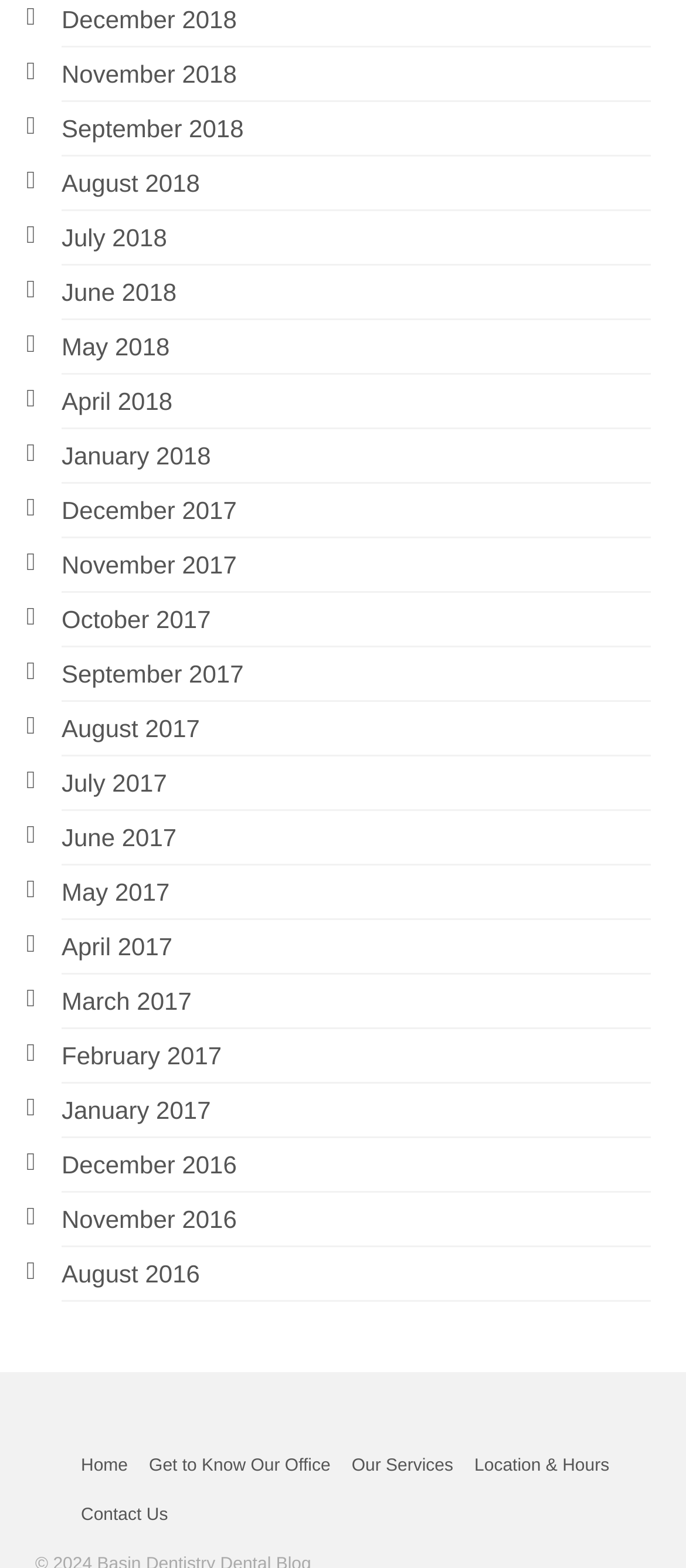Provide your answer to the question using just one word or phrase: How many main navigation links are there?

5